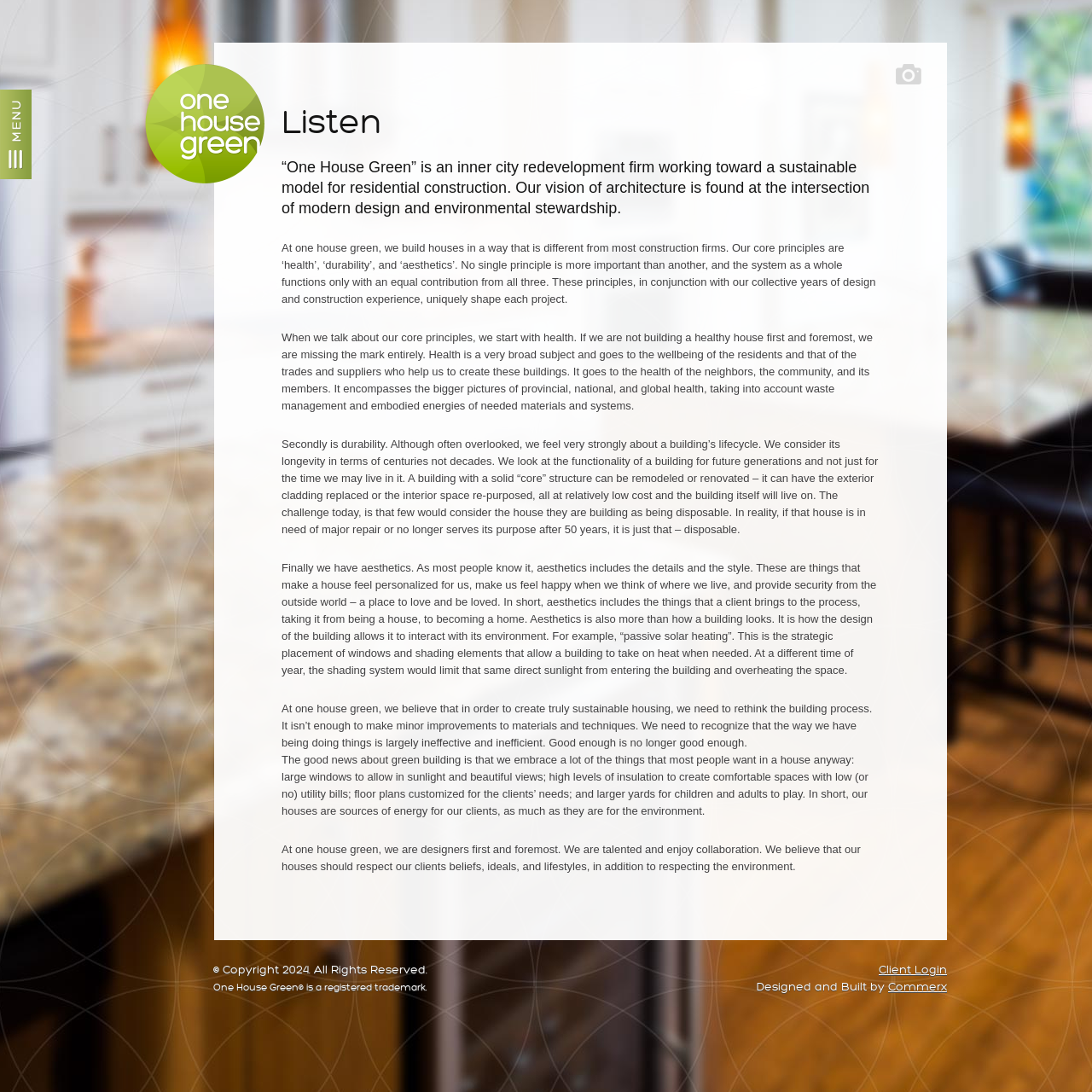Who designed and built the website?
Kindly answer the question with as much detail as you can.

The designer and builder of the website can be found in the link 'Commerx' with bounding box coordinates [0.813, 0.898, 0.867, 0.909] and the StaticText 'Designed and Built by' with bounding box coordinates [0.693, 0.898, 0.813, 0.909].